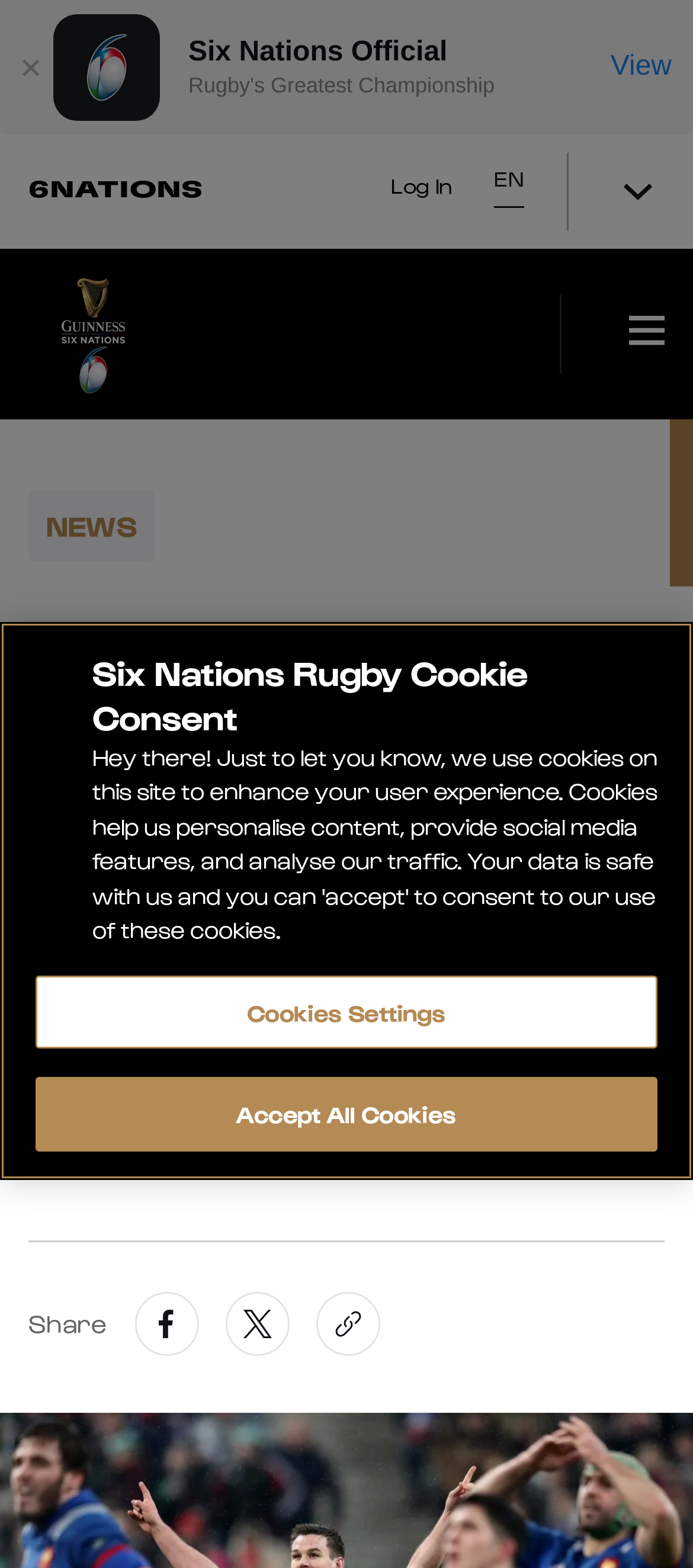Give a one-word or short phrase answer to the question: 
What is the name of the player in the video?

Minozzi